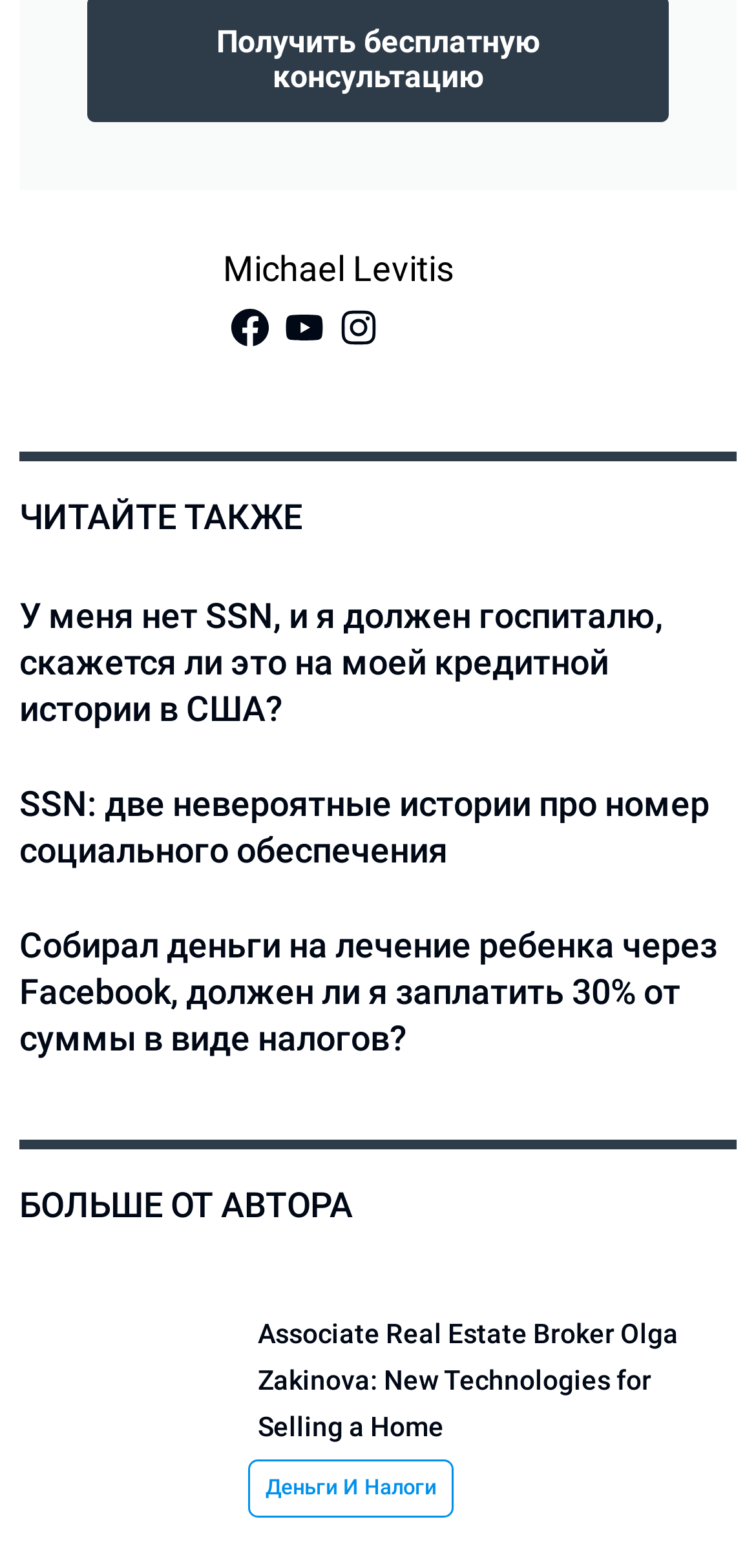Identify the bounding box coordinates of the area that should be clicked in order to complete the given instruction: "View the author's profile". The bounding box coordinates should be four float numbers between 0 and 1, i.e., [left, top, right, bottom].

[0.295, 0.159, 0.6, 0.185]